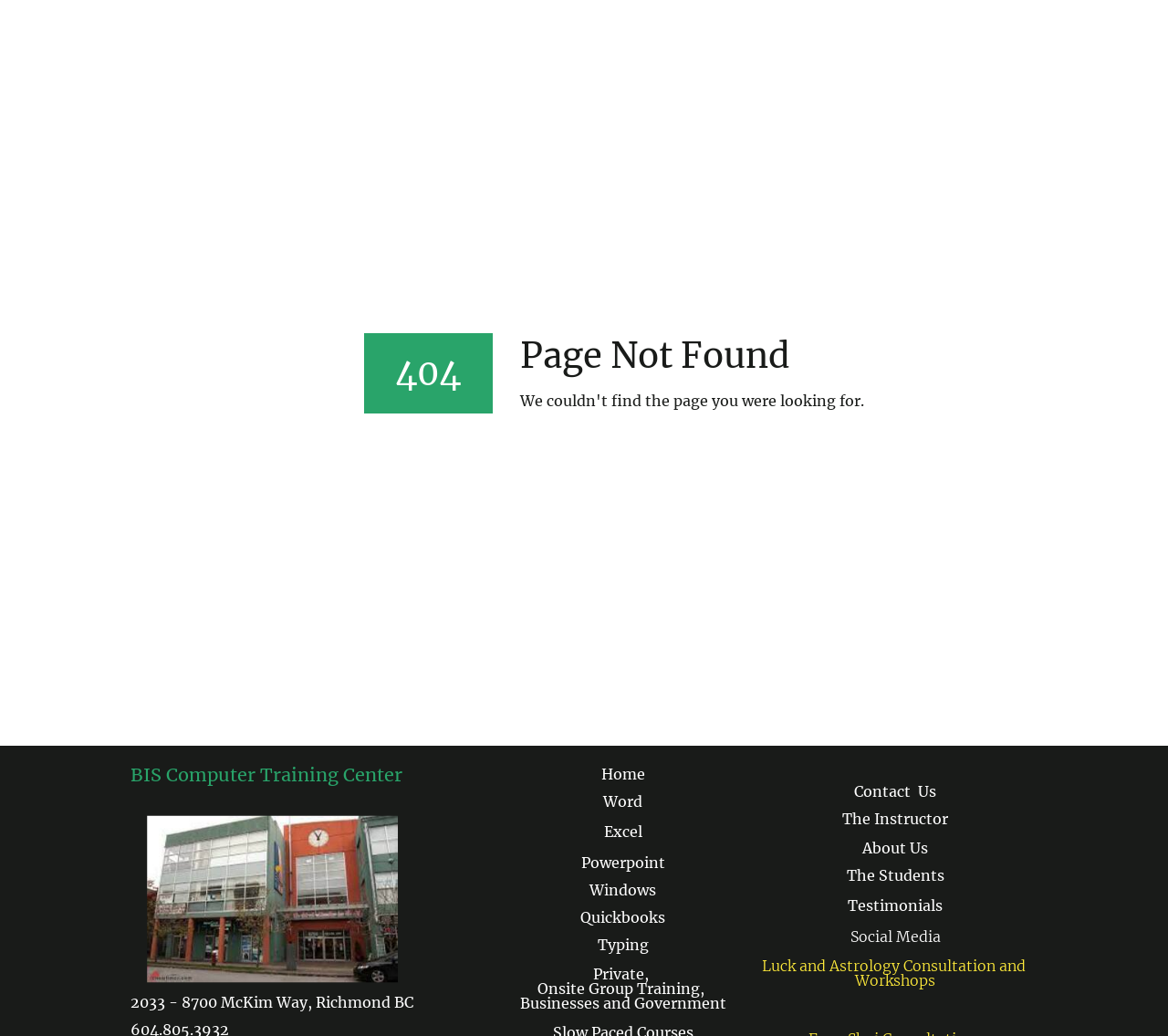Please pinpoint the bounding box coordinates for the region I should click to adhere to this instruction: "Click on Home".

[0.515, 0.739, 0.552, 0.757]